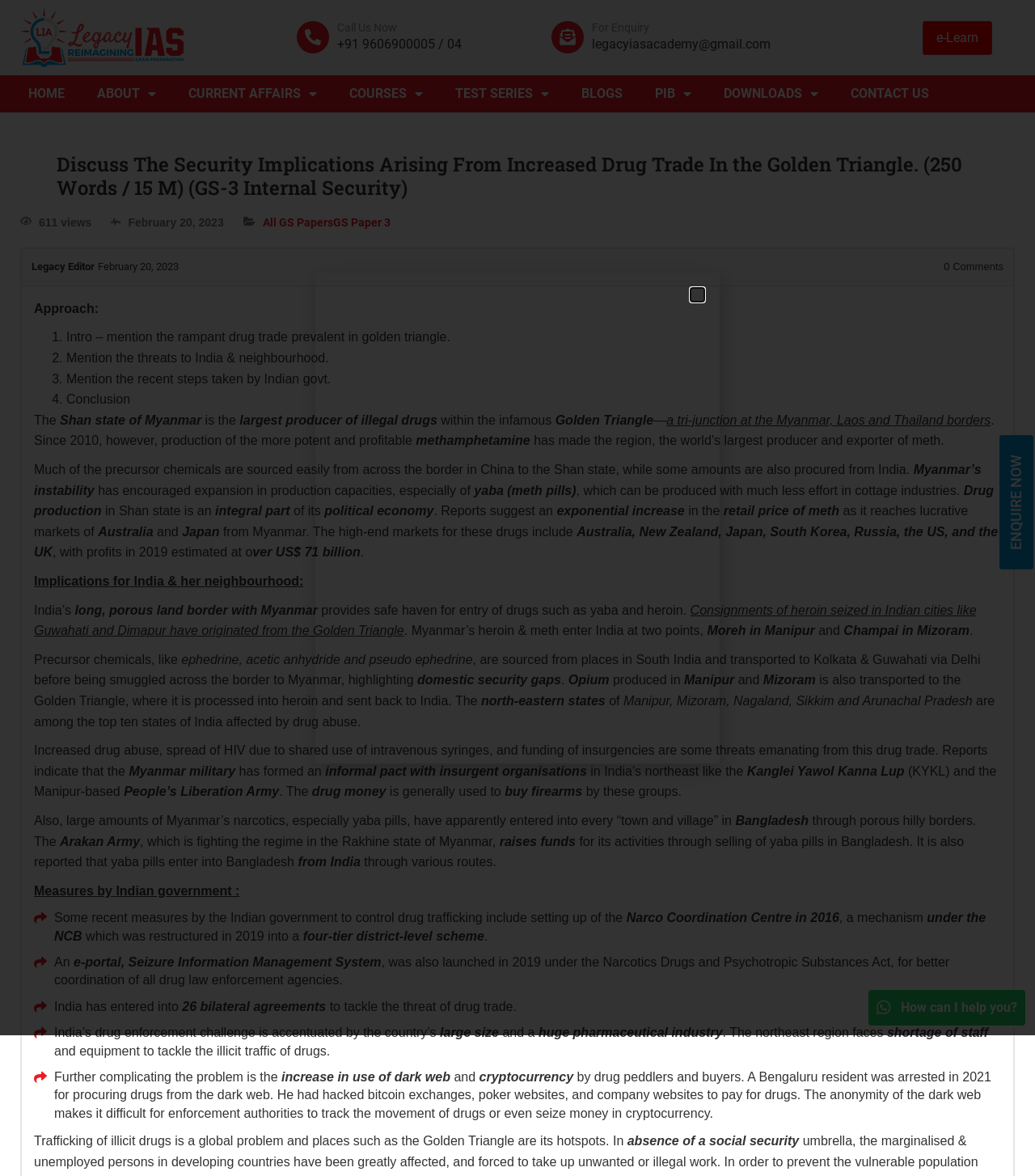What is the date of the current GS paper?
Please respond to the question with a detailed and informative answer.

The date of the current GS paper can be found below the heading 'Discuss The Security Implications Arising From Increased Drug Trade In the Golden Triangle. (250 Words / 15 M) (GS-3 Internal Security)'. The static text 'February 20, 2023' indicates the date of the current GS paper.